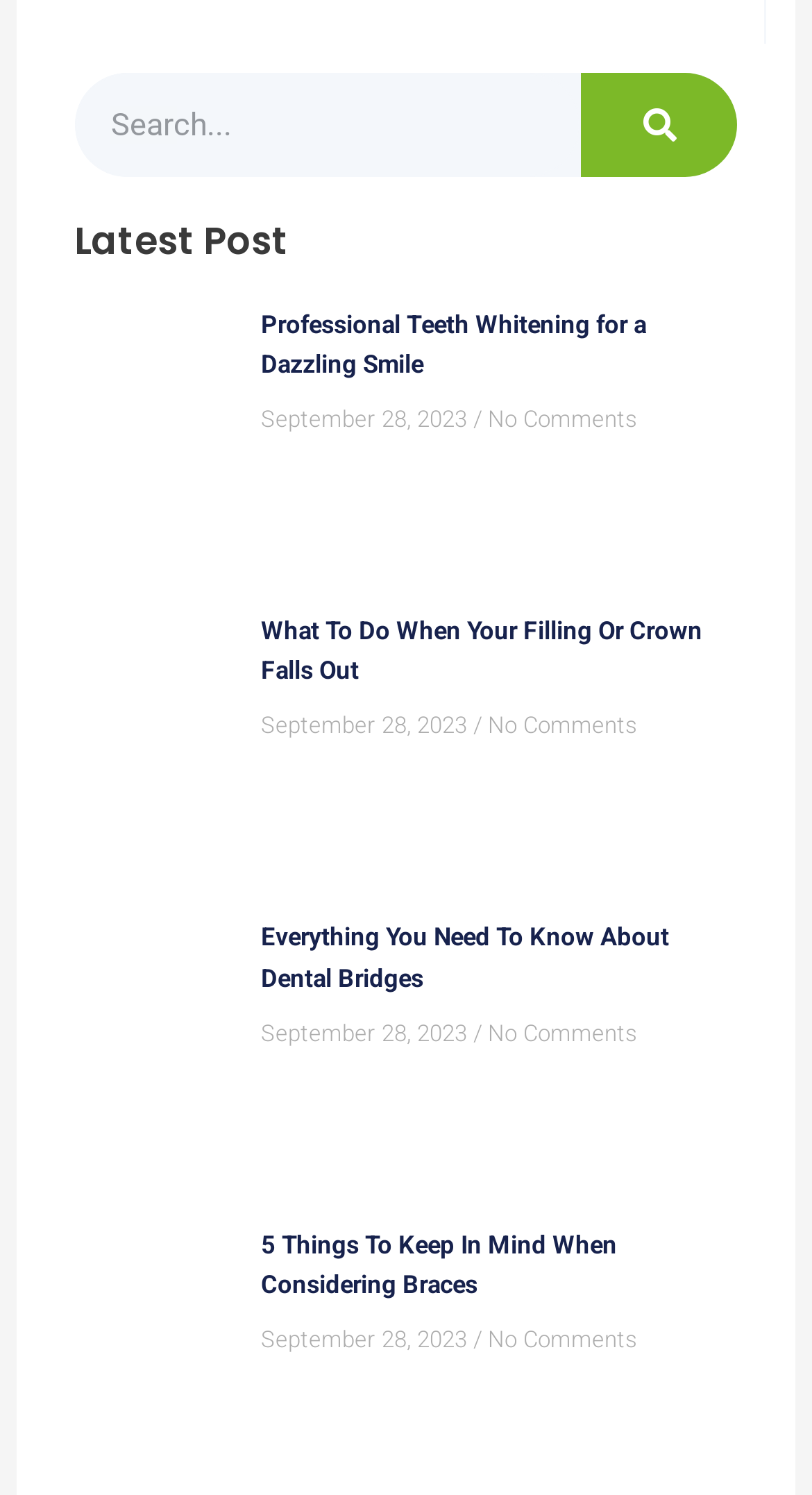How many articles are on this webpage?
Answer with a single word or short phrase according to what you see in the image.

5